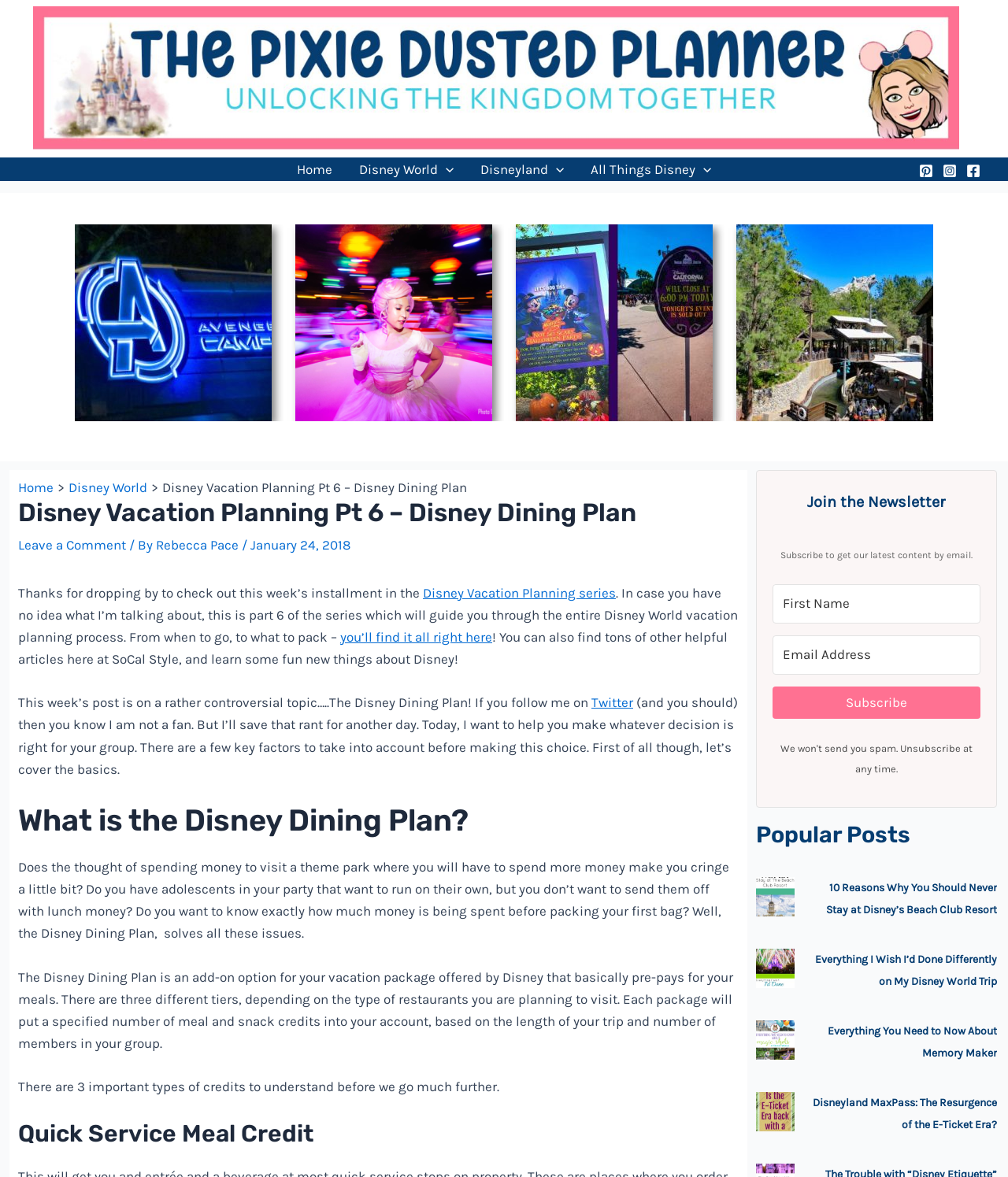Answer the question below with a single word or a brief phrase: 
What are the three important types of credits to understand?

Meal, snack, and quick service